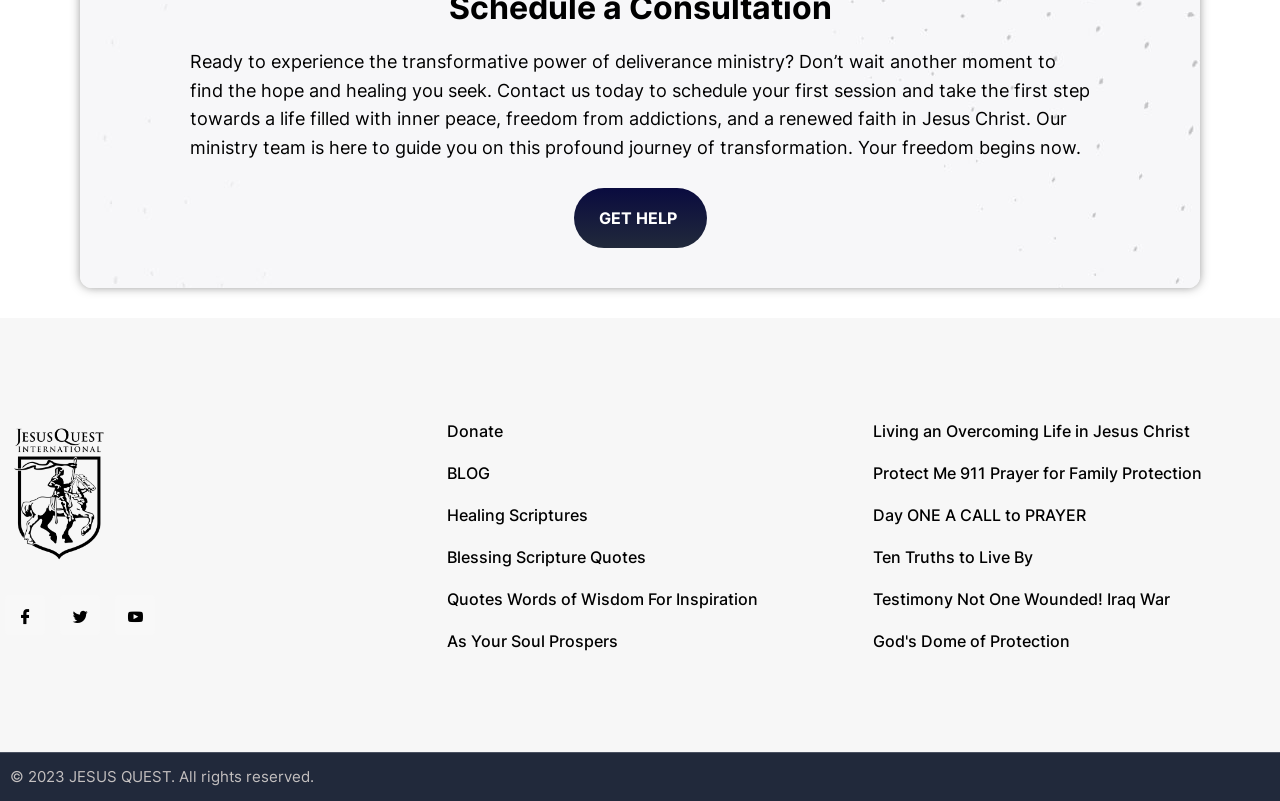What is the copyright information present at the bottom of the webpage?
Please craft a detailed and exhaustive response to the question.

The copyright information present at the bottom of the webpage is '2023 JESUS QUEST. All rights reserved.', as indicated by the StaticText element at the bottom of the page.